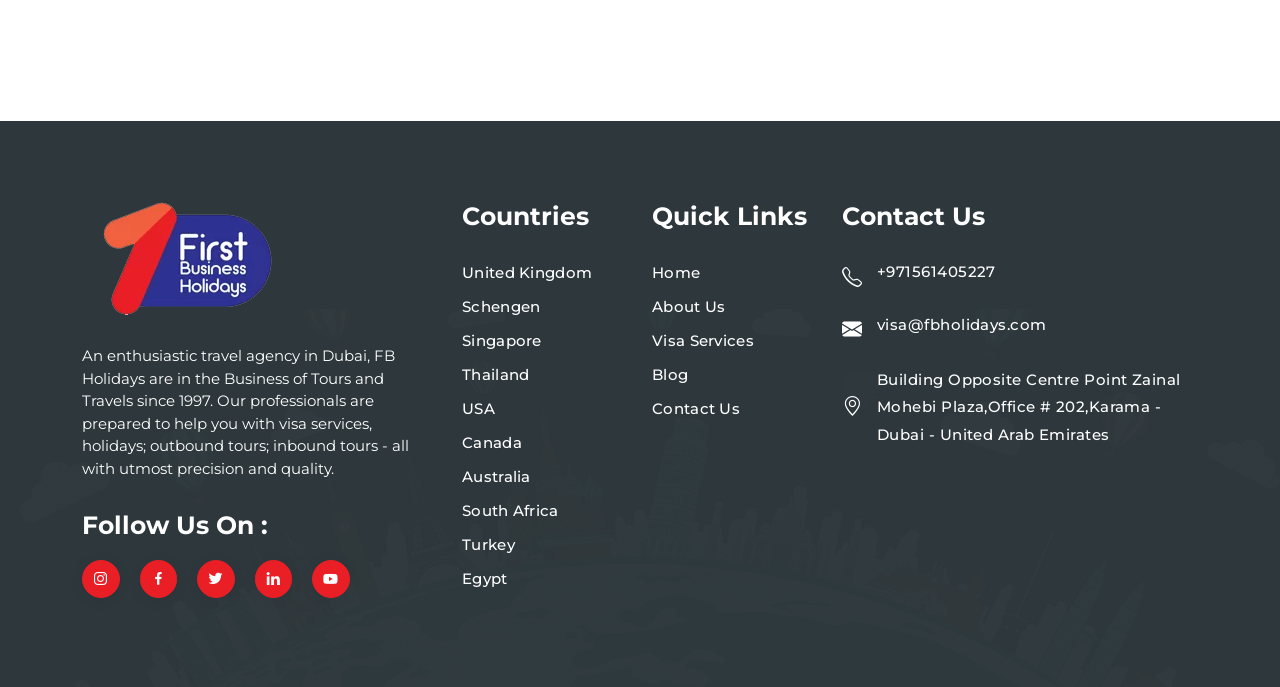What countries are listed for travel?
Answer the question with a single word or phrase, referring to the image.

10 countries